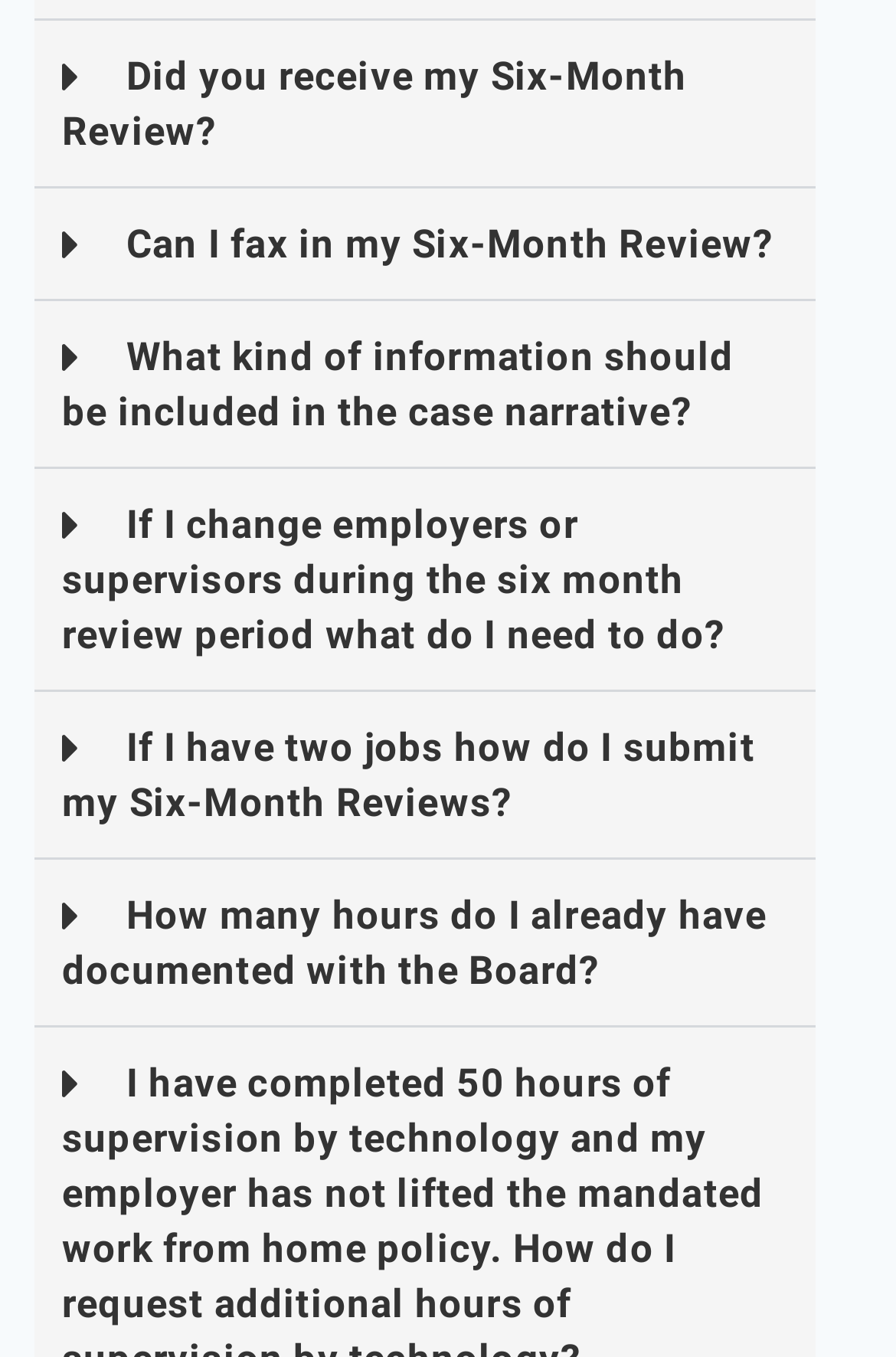Give a concise answer of one word or phrase to the question: 
How many links are associated with the button 'What kind of information should be included in the case narrative?'?

1